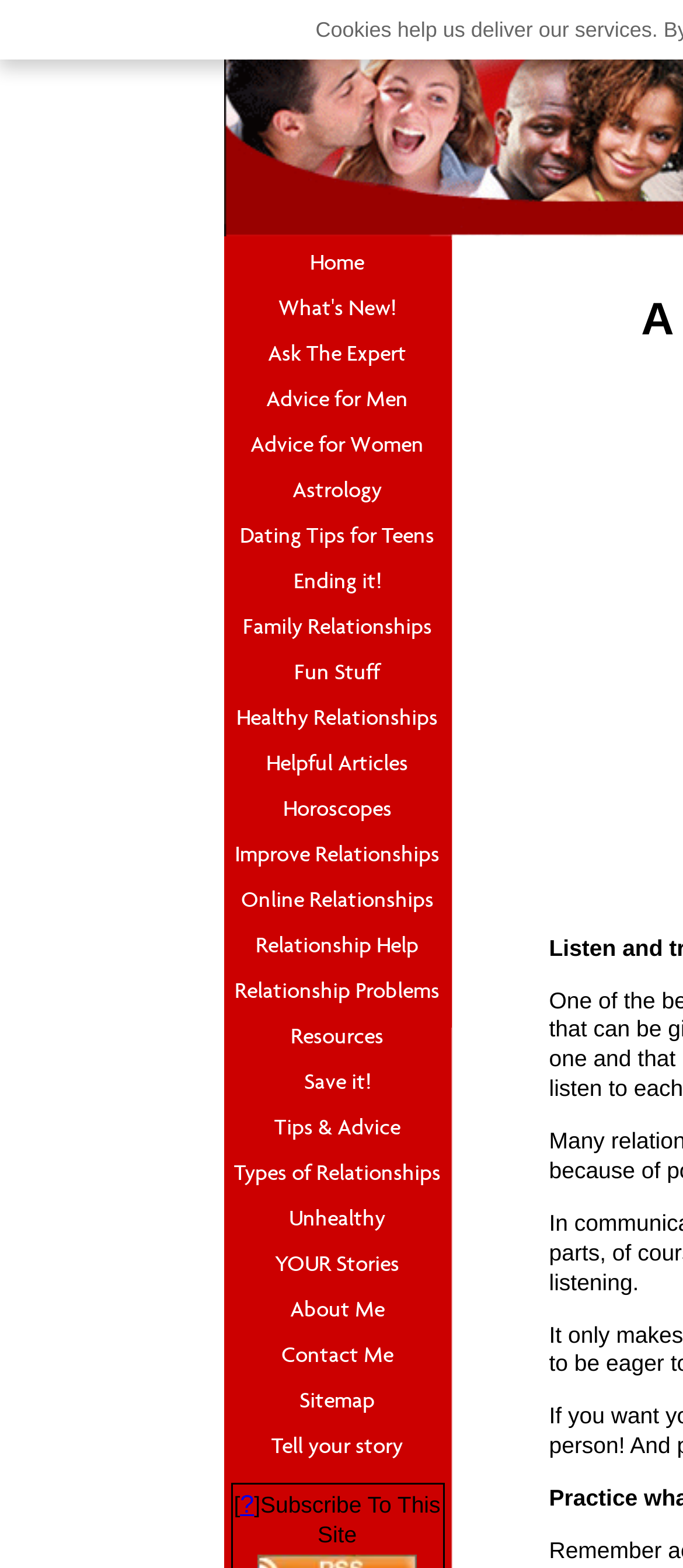Identify the bounding box coordinates of the part that should be clicked to carry out this instruction: "check horoscopes".

[0.327, 0.501, 0.66, 0.53]